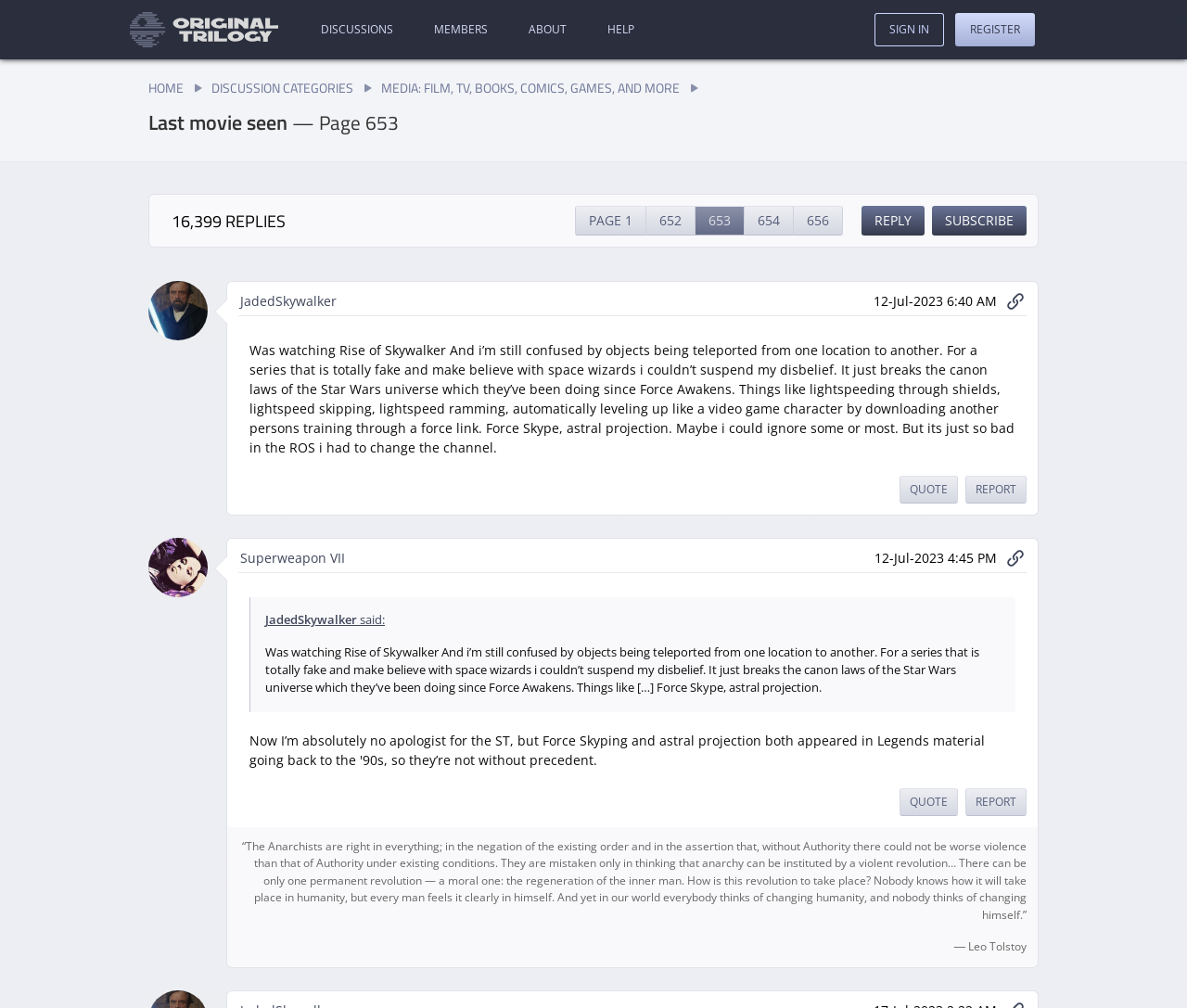Predict the bounding box for the UI component with the following description: "Members".

[0.358, 0.017, 0.419, 0.042]